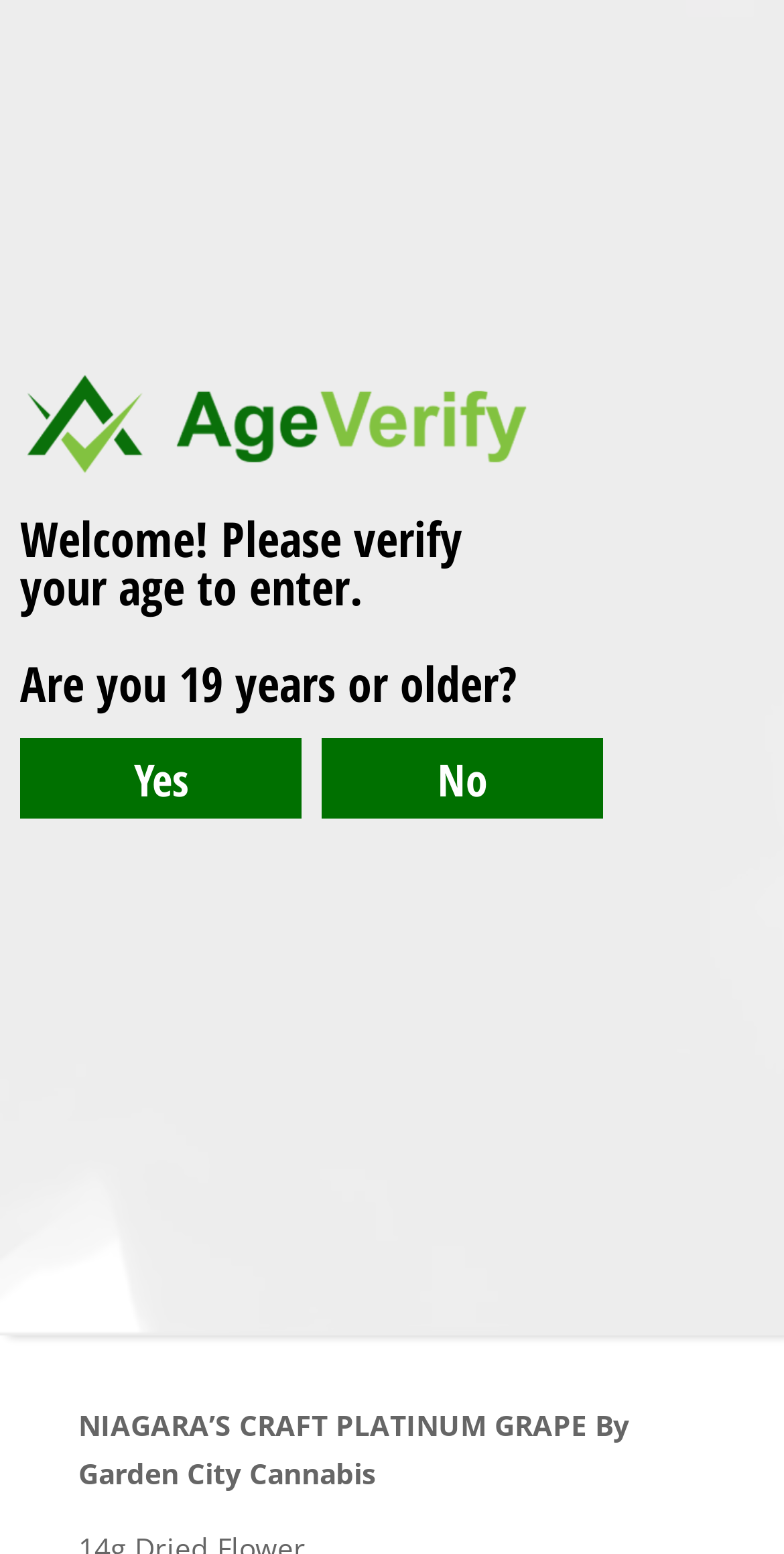Answer succinctly with a single word or phrase:
What is the age requirement to enter the website?

19 years or older